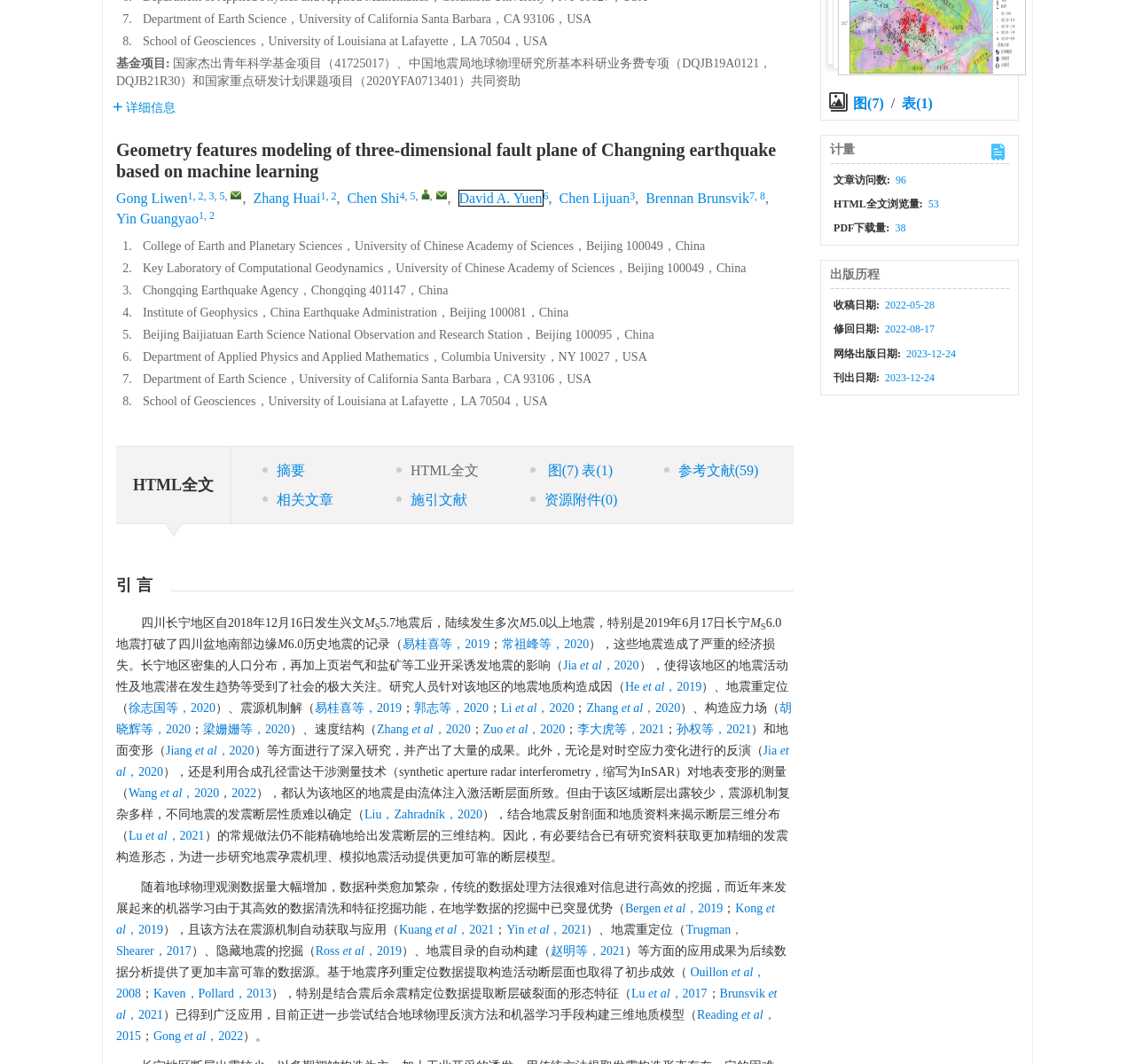Find the bounding box coordinates for the HTML element described as: "Chen Shi". The coordinates should consist of four float values between 0 and 1, i.e., [left, top, right, bottom].

[0.306, 0.179, 0.352, 0.193]